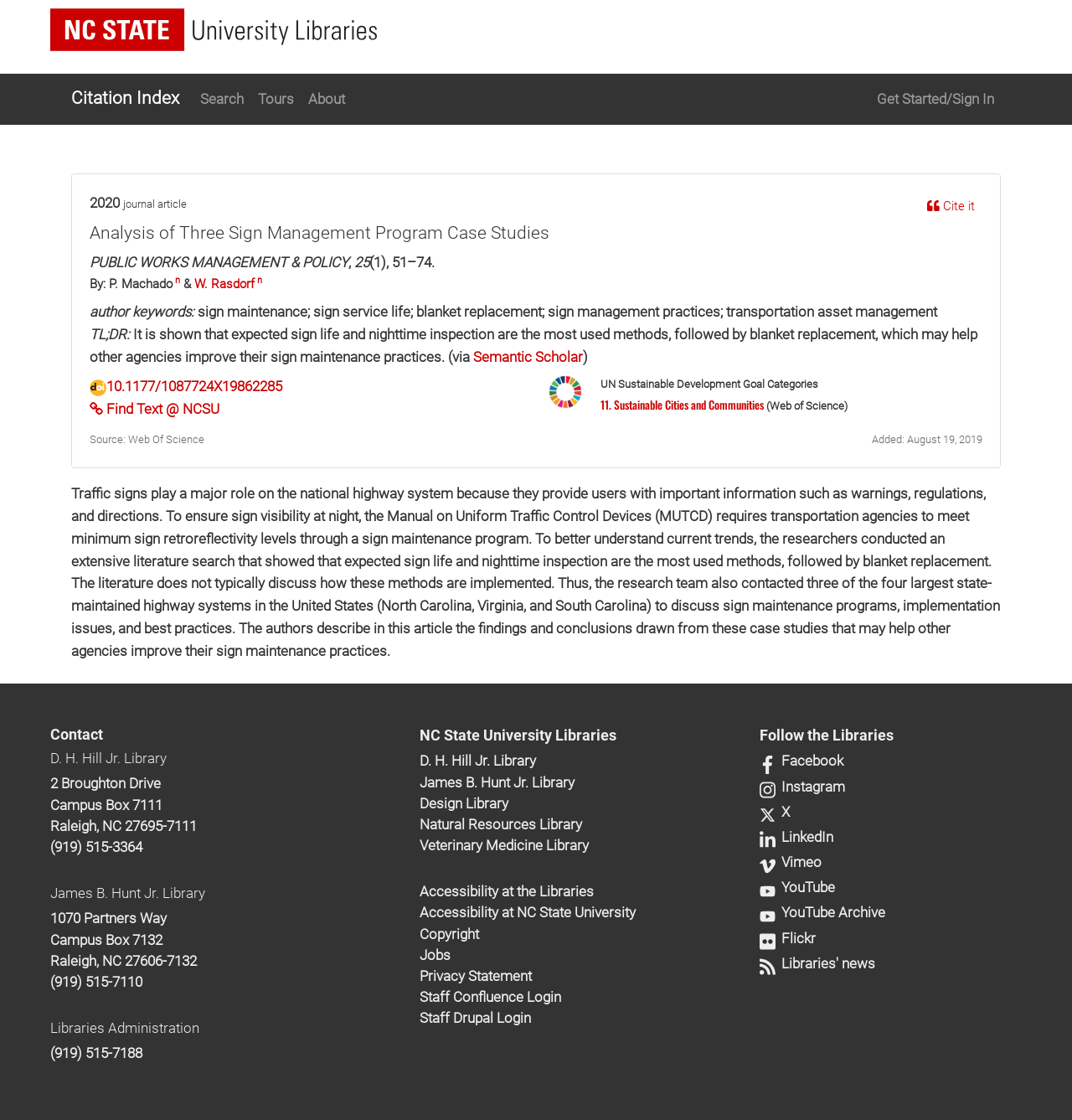Could you provide the bounding box coordinates for the portion of the screen to click to complete this instruction: "Get started or sign in"?

[0.811, 0.072, 0.934, 0.105]